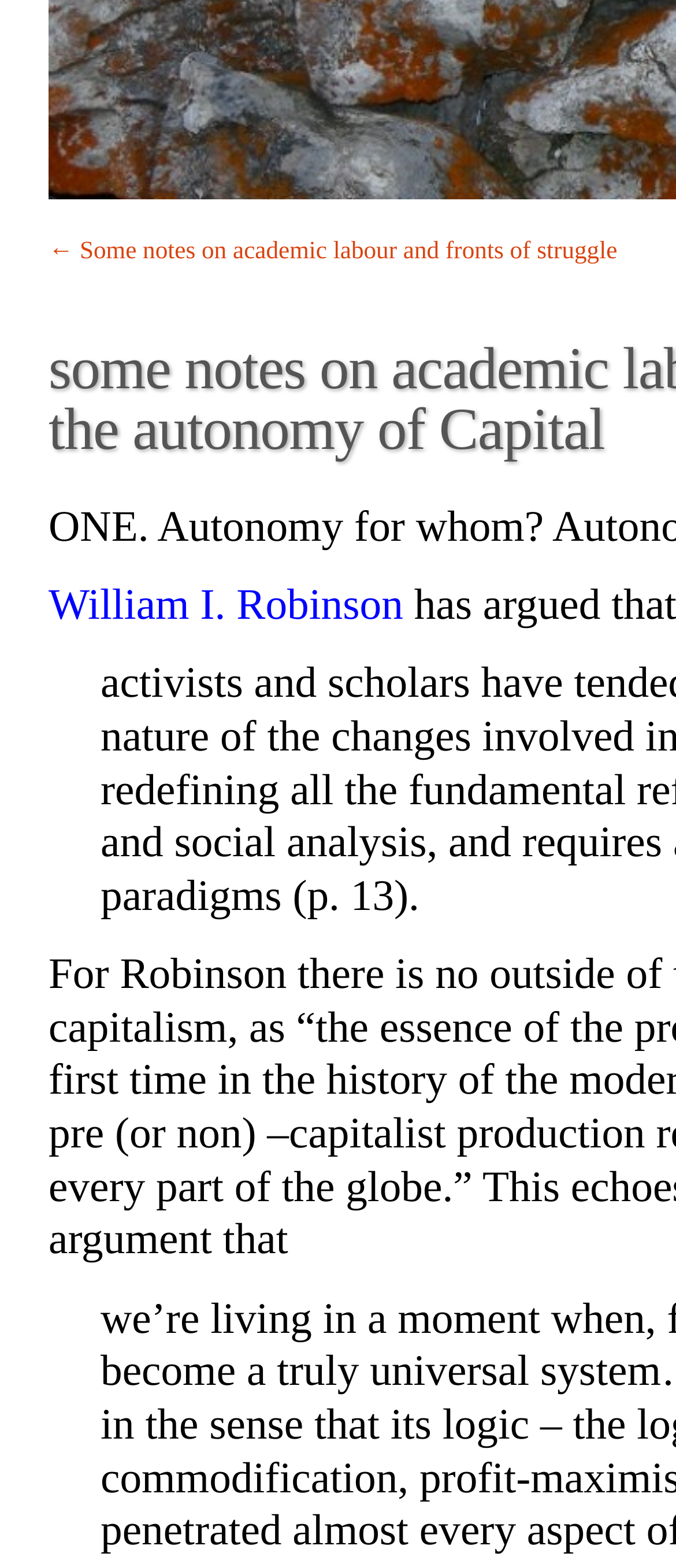Calculate the bounding box coordinates for the UI element based on the following description: "William I. Robinson". Ensure the coordinates are four float numbers between 0 and 1, i.e., [left, top, right, bottom].

[0.072, 0.393, 0.642, 0.41]